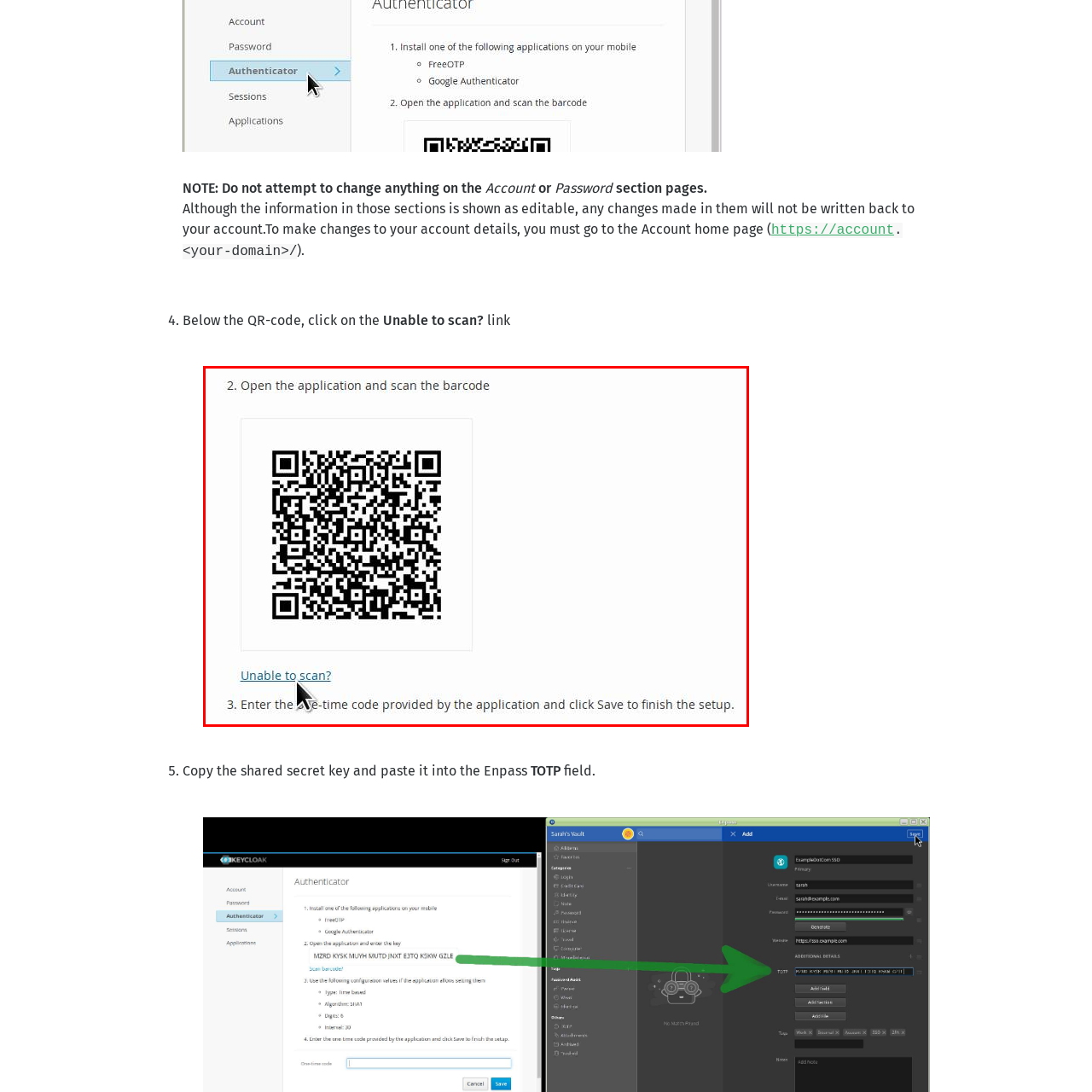Direct your attention to the red-outlined image and answer the question in a word or phrase: What is the user instructed to do with the application?

Scan the barcode